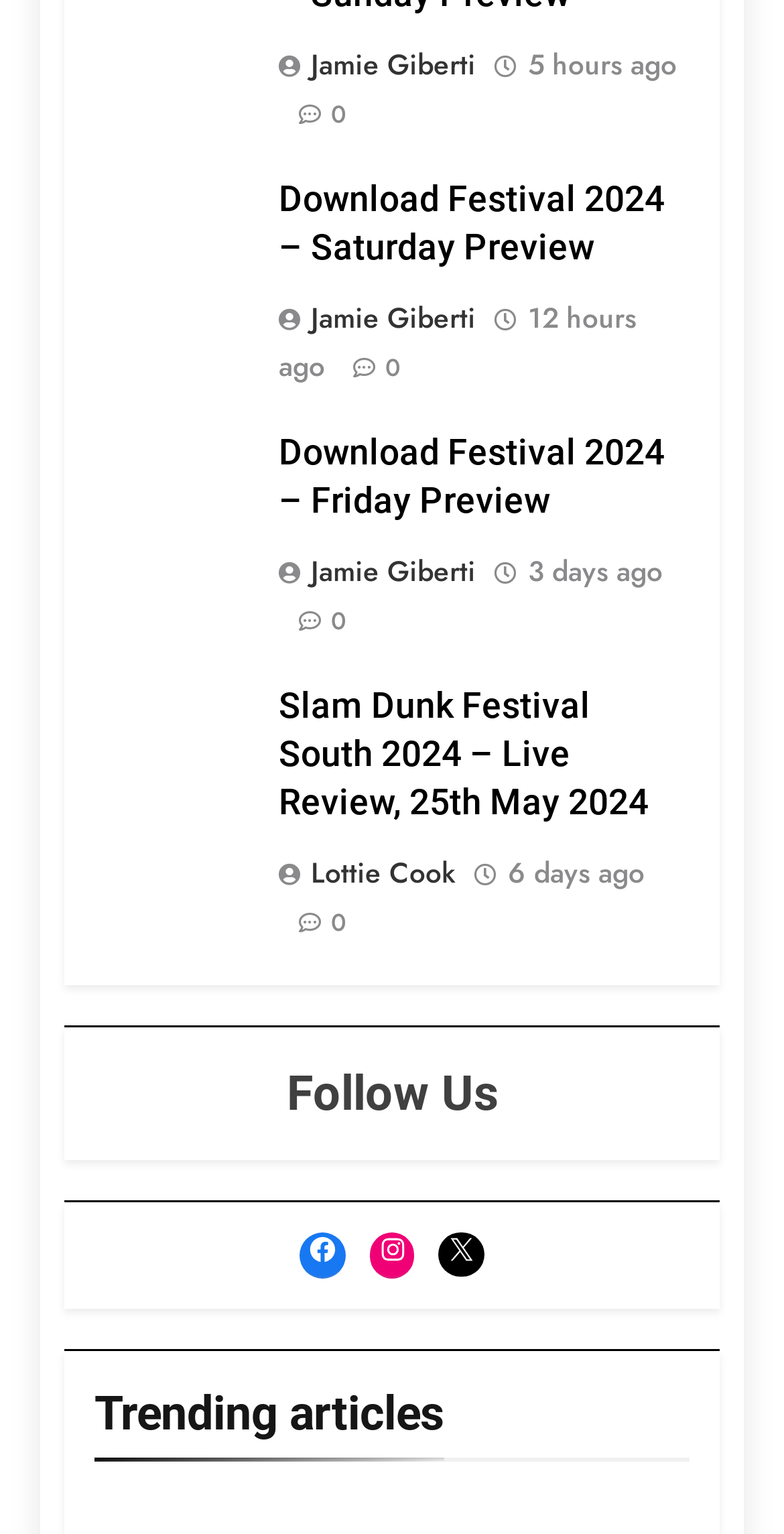How many social media links are available?
Please provide a detailed and thorough answer to the question.

I searched for links with social media platform names and found three links: 'Facebook', 'Instagram', and 'X', which are likely social media links.